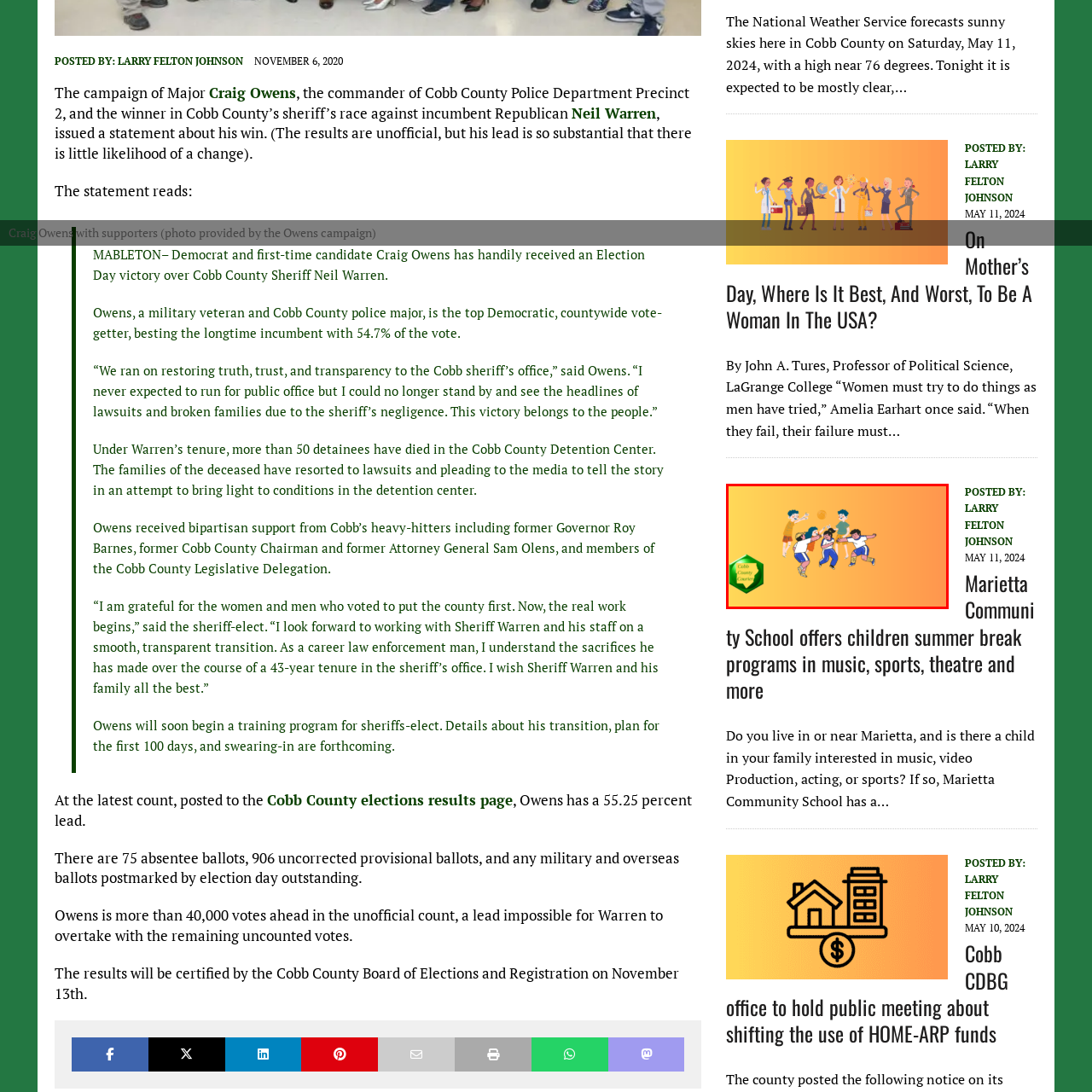Observe the image within the red boundary, What is the logo in the bottom left corner? Respond with a one-word or short phrase answer.

Cobb County Courier